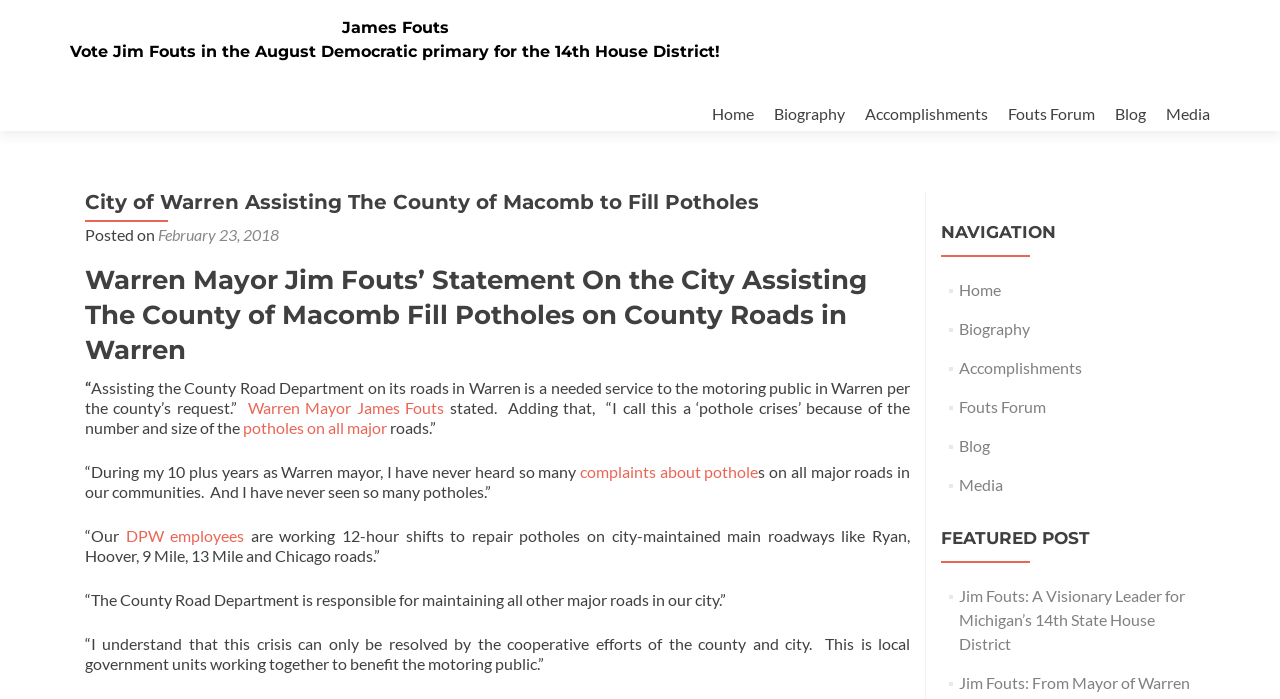Answer briefly with one word or phrase:
What is the name of the district that Jim Fouts is running for?

14th House District